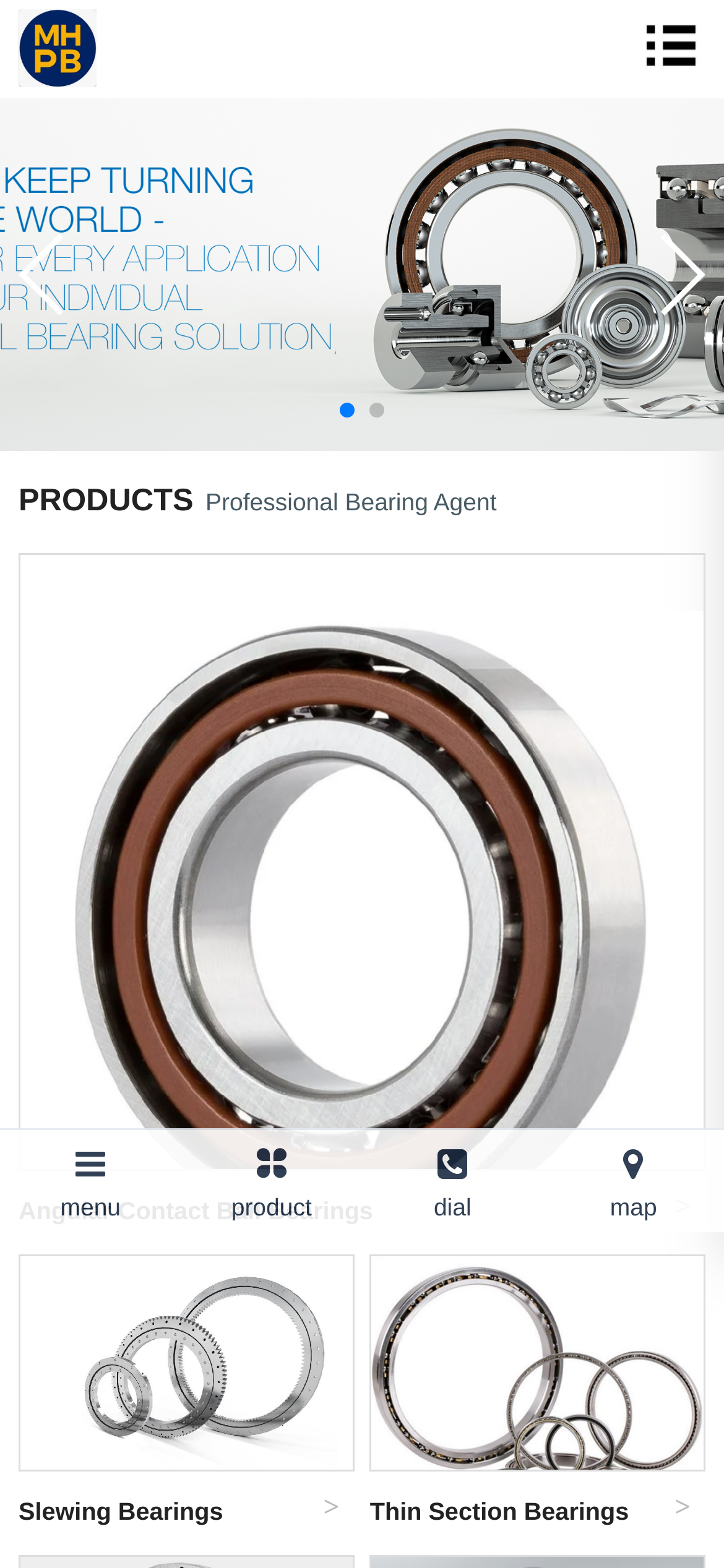Determine the bounding box coordinates for the clickable element to execute this instruction: "Go to Slewing Bearings". Provide the coordinates as four float numbers between 0 and 1, i.e., [left, top, right, bottom].

[0.026, 0.8, 0.489, 0.985]